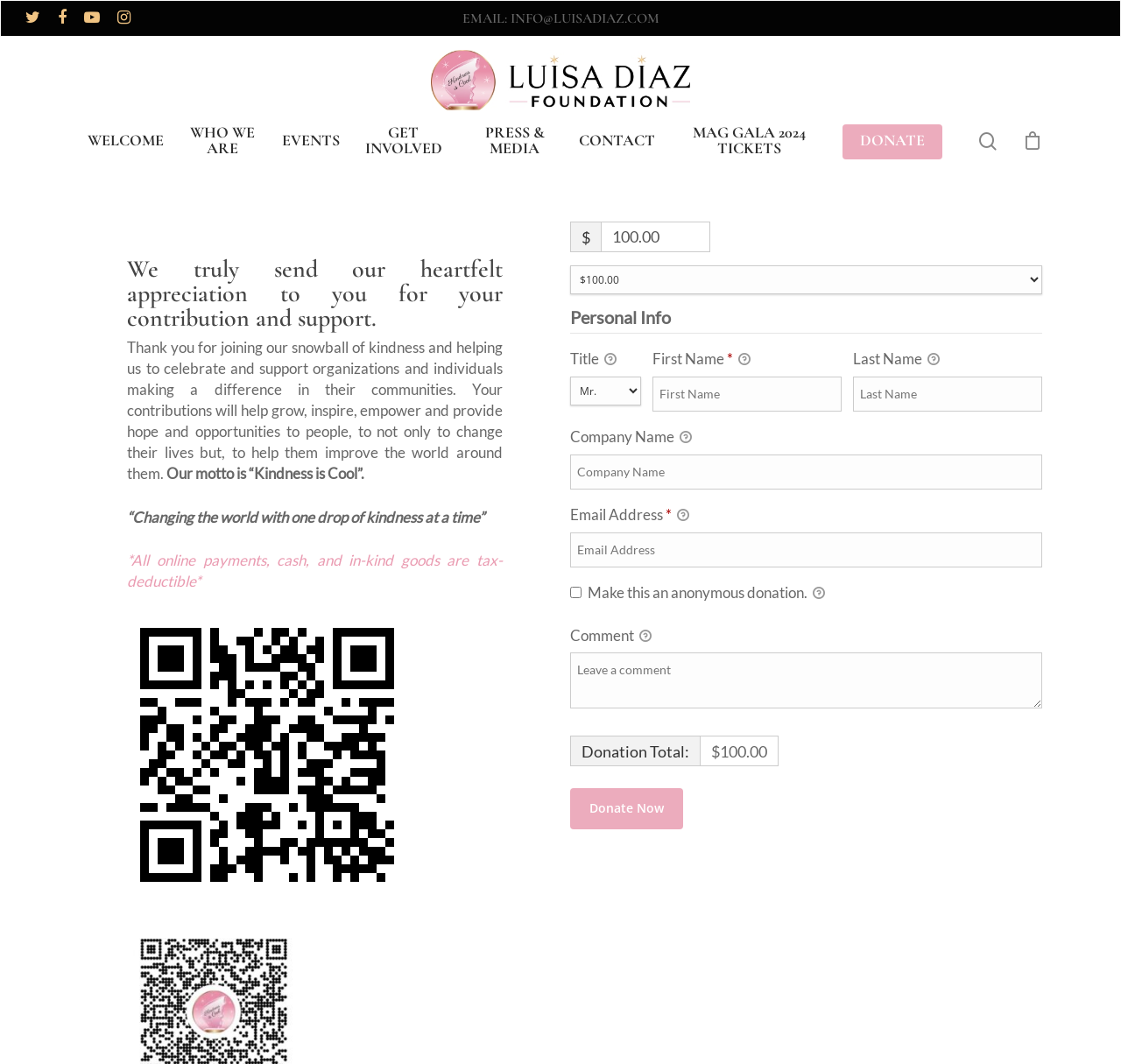Calculate the bounding box coordinates for the UI element based on the following description: "Get involved". Ensure the coordinates are four float numbers between 0 and 1, i.e., [left, top, right, bottom].

[0.319, 0.117, 0.401, 0.163]